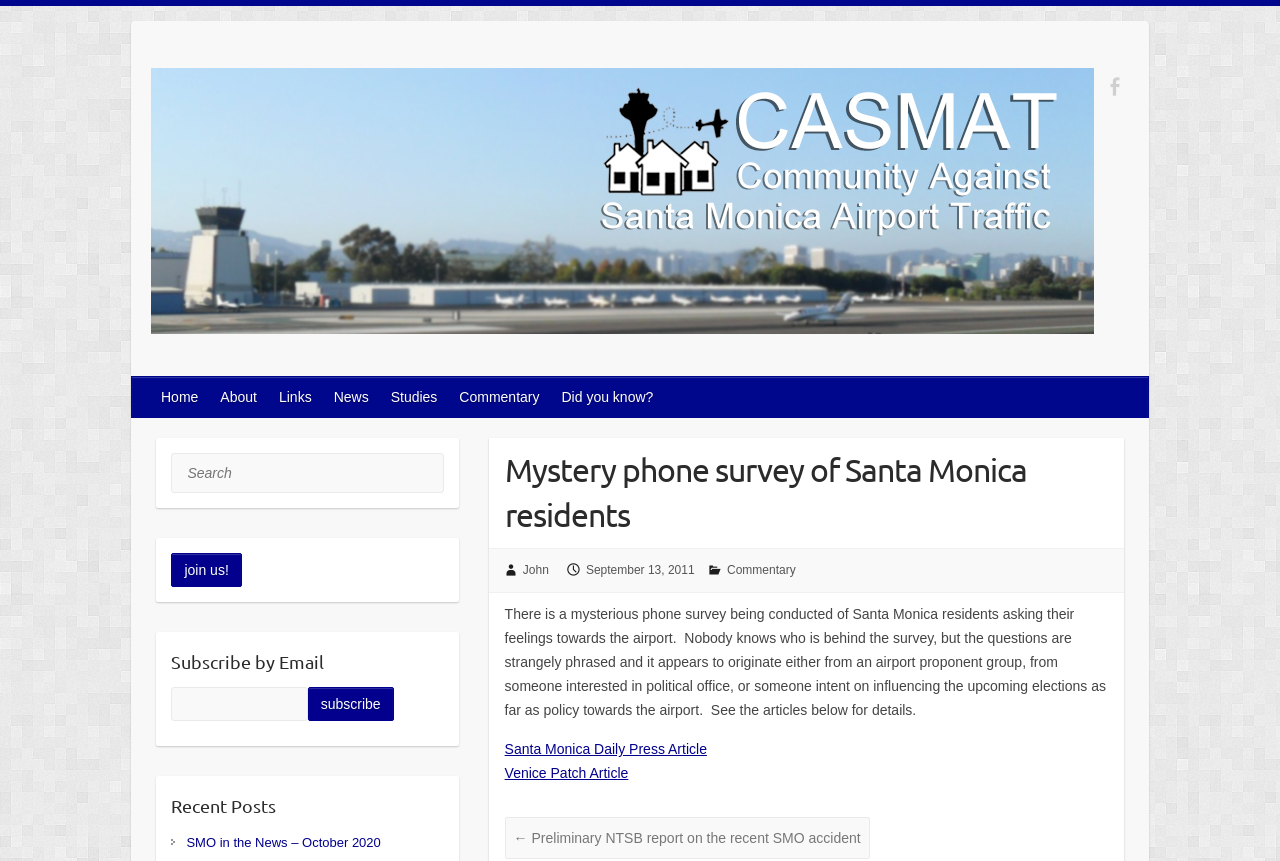Identify the bounding box coordinates of the element that should be clicked to fulfill this task: "Click on the CASMAT link". The coordinates should be provided as four float numbers between 0 and 1, i.e., [left, top, right, bottom].

[0.118, 0.079, 0.855, 0.396]